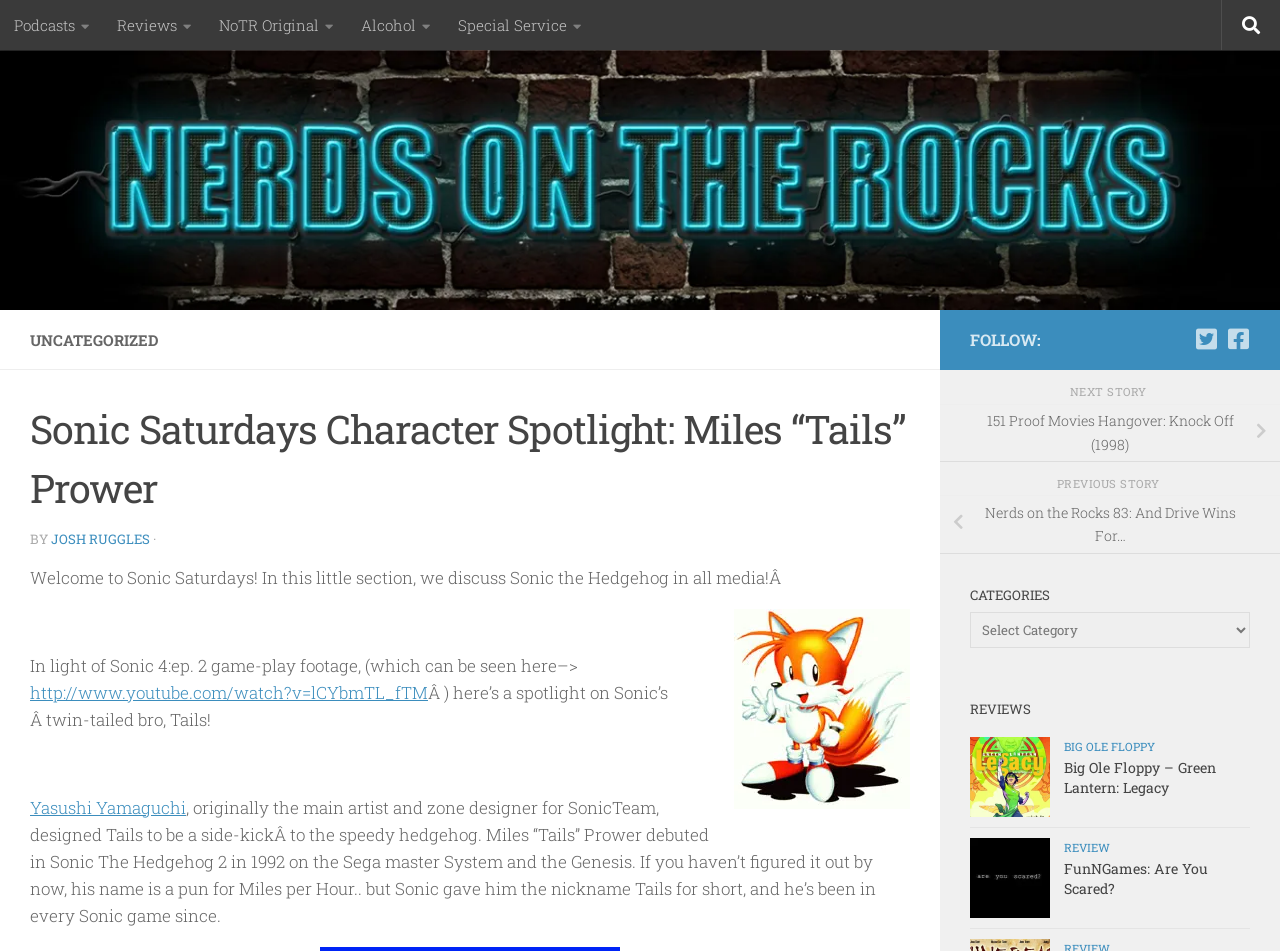Indicate the bounding box coordinates of the clickable region to achieve the following instruction: "Click on the 'NEXT STORY' link."

[0.836, 0.404, 0.899, 0.42]